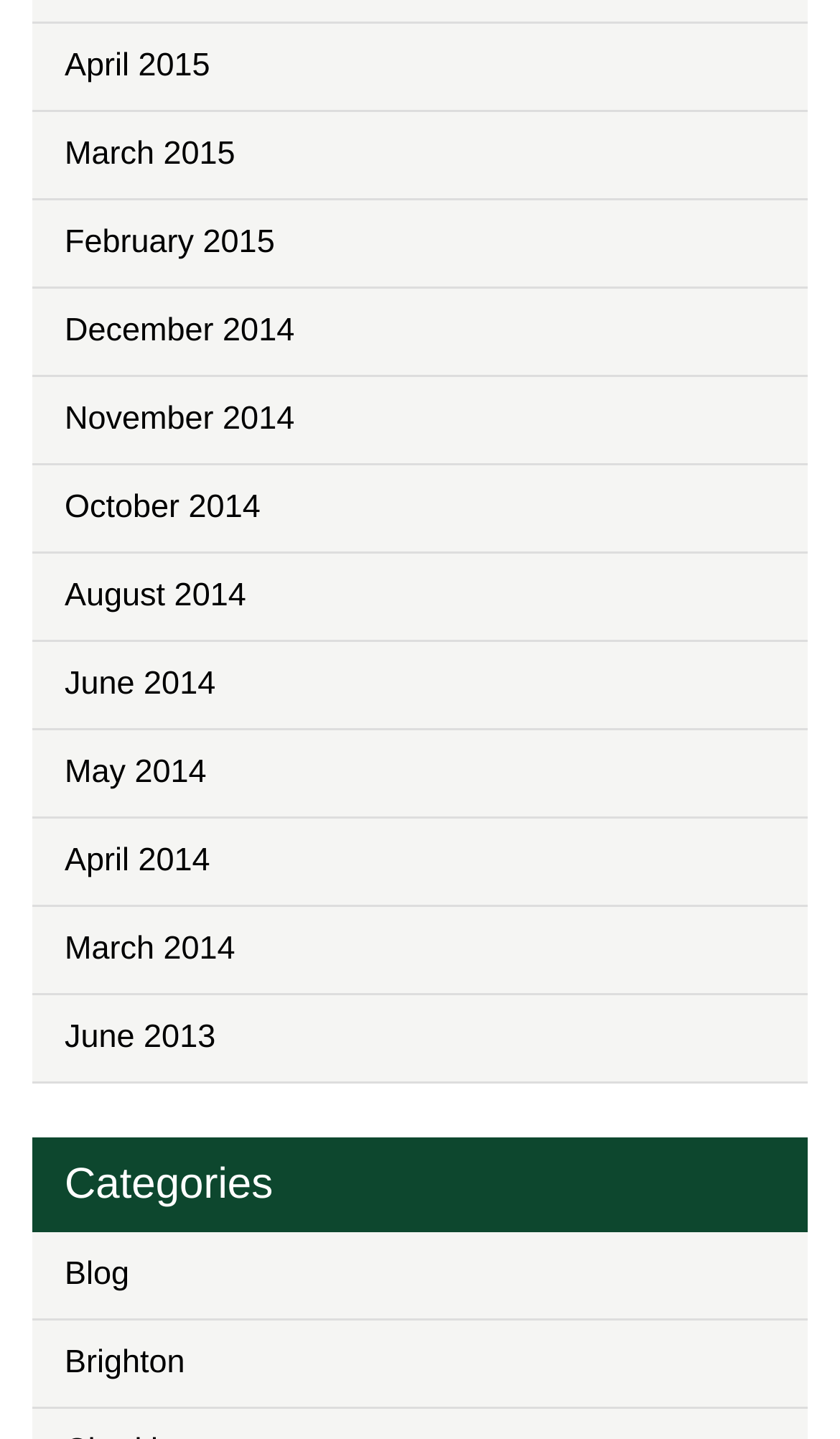Are the months listed in chronological order?
Your answer should be a single word or phrase derived from the screenshot.

No